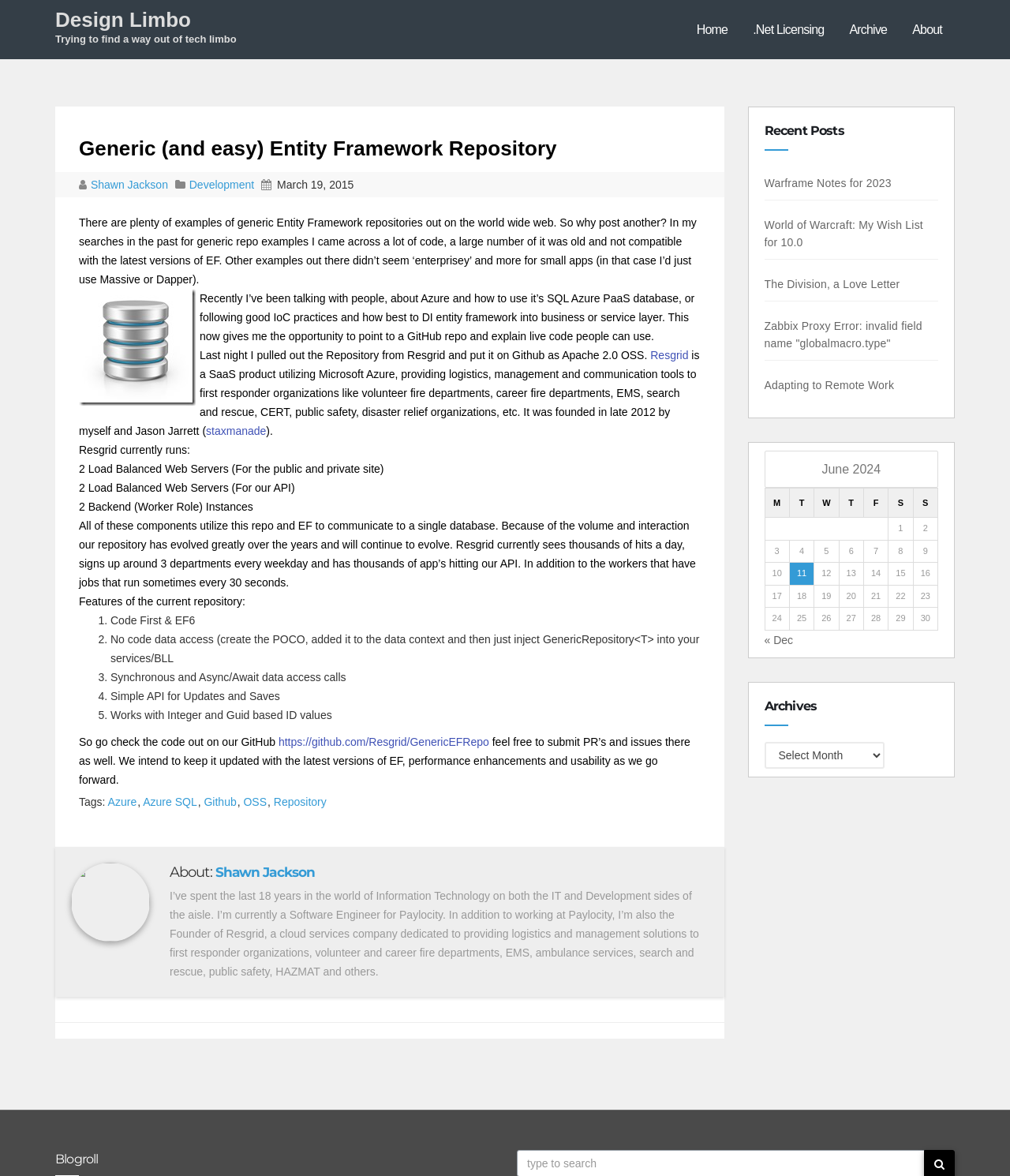Find the bounding box coordinates for the HTML element described as: ".Net Licensing". The coordinates should consist of four float values between 0 and 1, i.e., [left, top, right, bottom].

[0.733, 0.008, 0.828, 0.043]